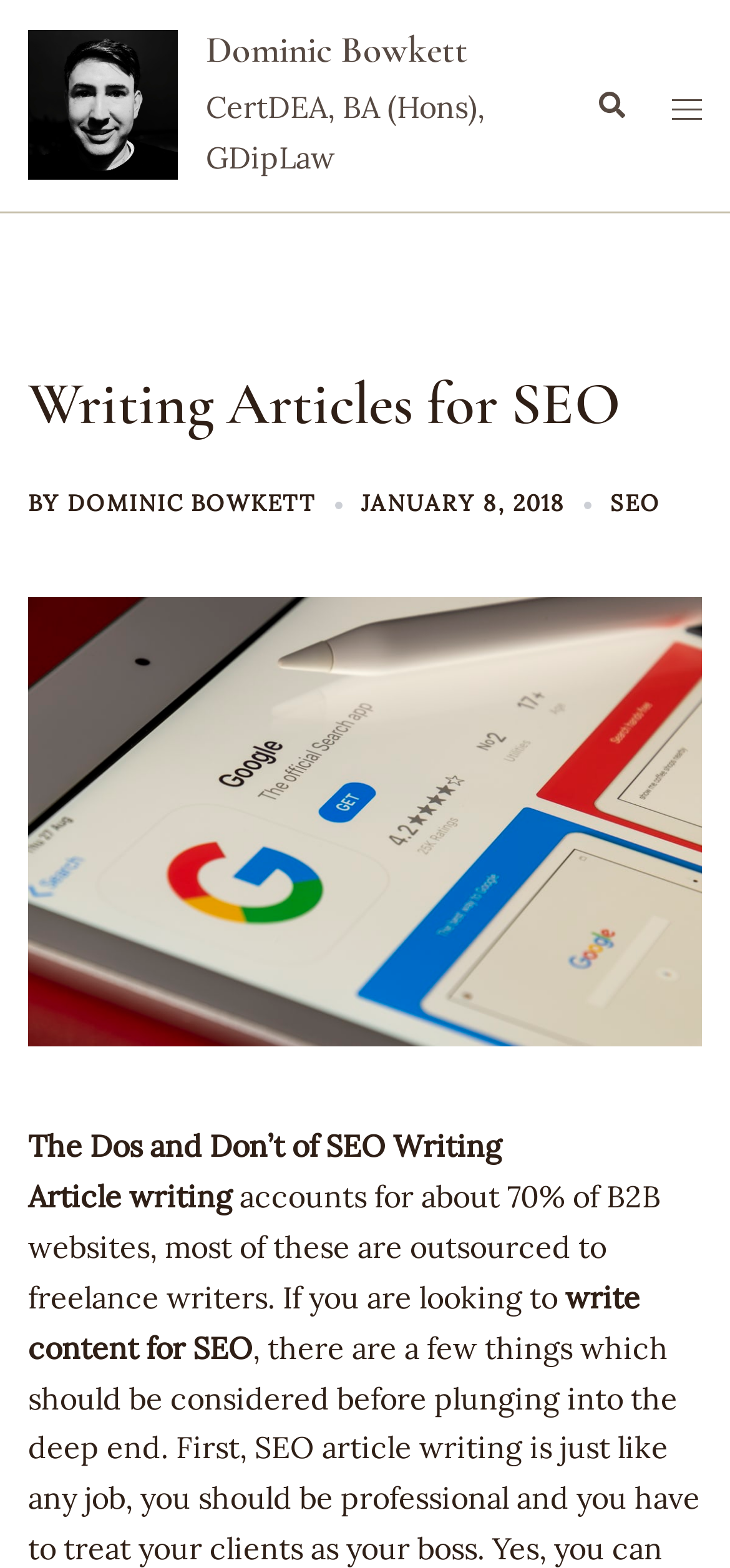What is the author's name?
Using the information from the image, provide a comprehensive answer to the question.

The author's name is mentioned in the link 'Dominic Bowkett' with bounding box coordinates [0.038, 0.019, 0.244, 0.115] and also in the link 'DOMINIC BOWKETT' with bounding box coordinates [0.092, 0.312, 0.433, 0.33].